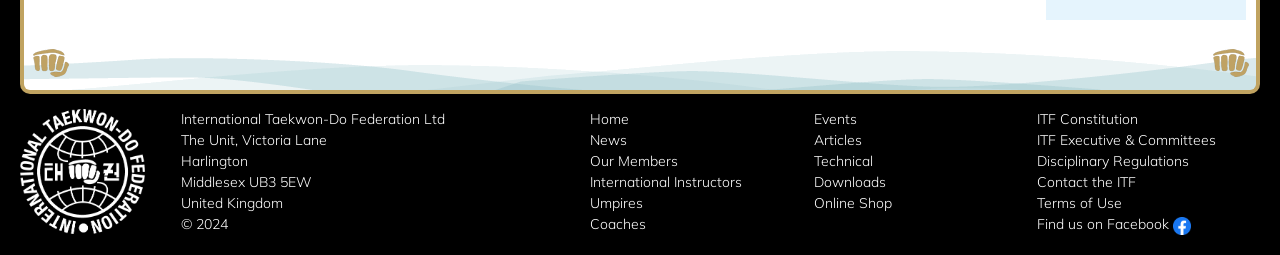What is the country where the organization is located?
Answer the question with a single word or phrase, referring to the image.

United Kingdom